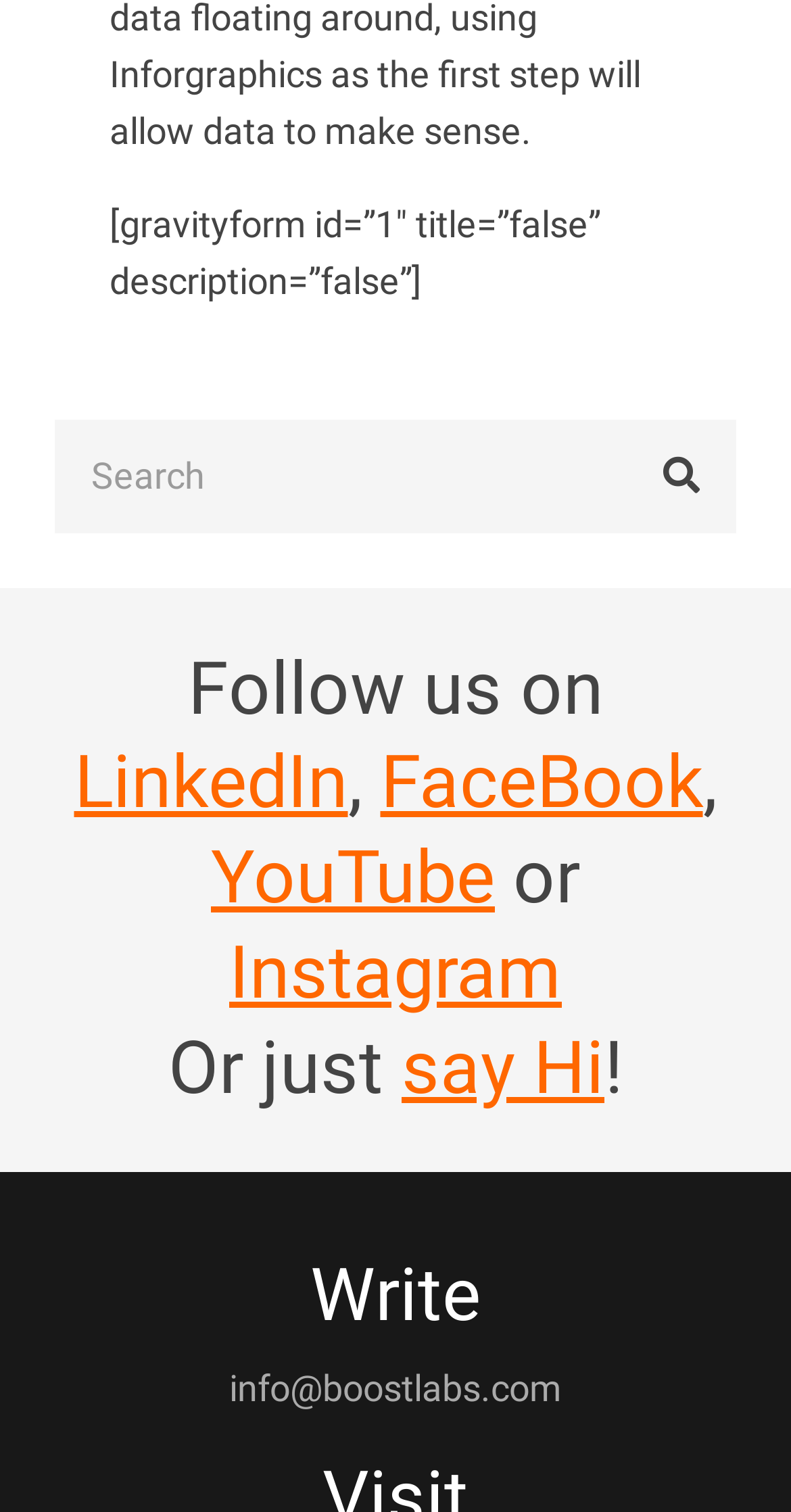How many social media platforms are listed?
Carefully analyze the image and provide a detailed answer to the question.

The webpage lists four social media platforms: LinkedIn, Facebook, YouTube, and Instagram, which are linked and can be followed.